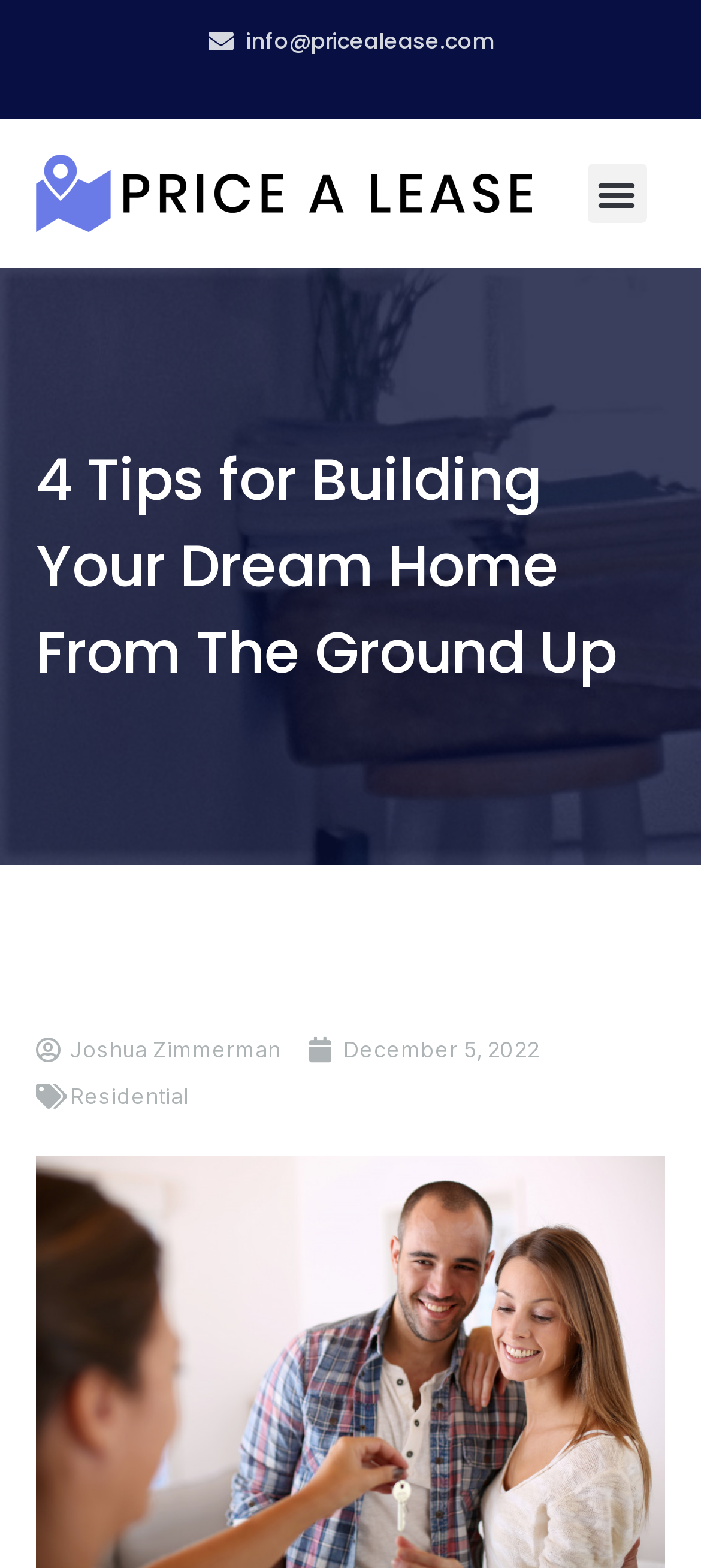Reply to the question with a brief word or phrase: What is the topic of the article?

Building a dream home